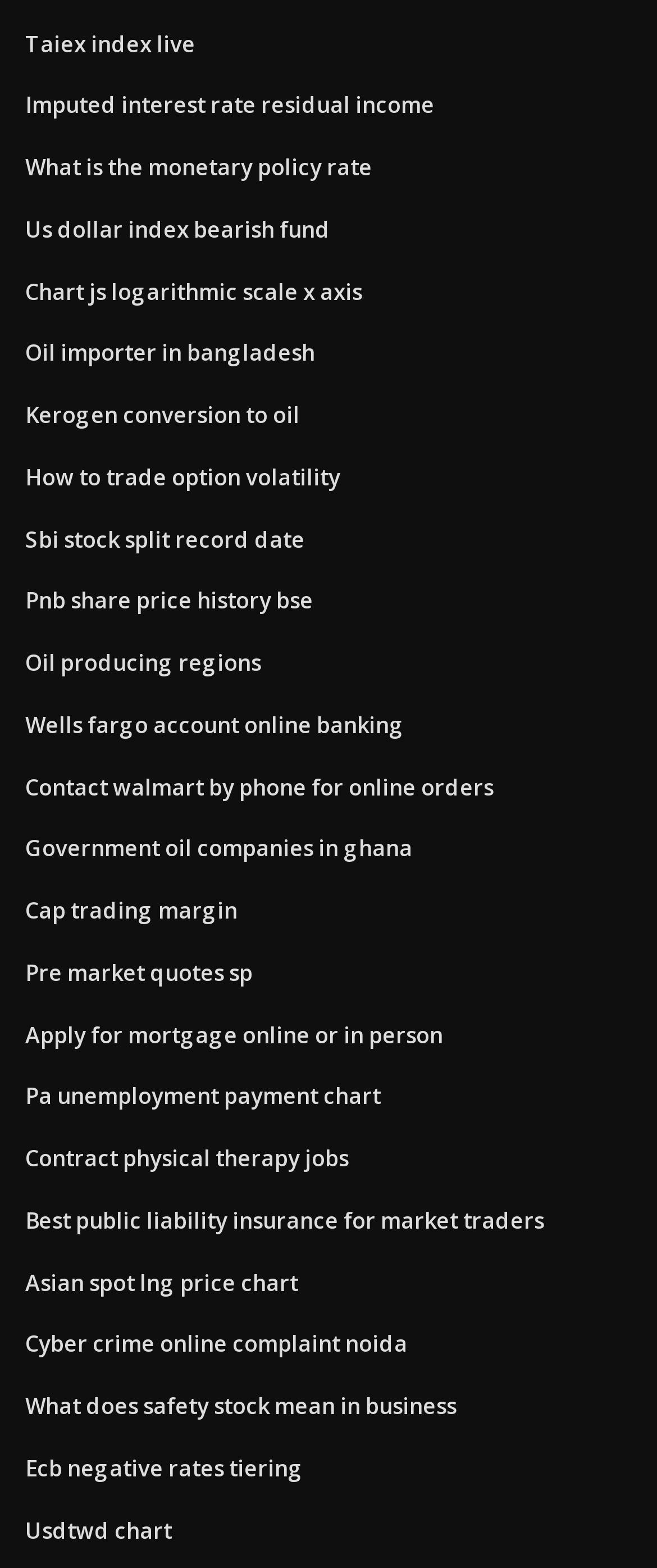Refer to the image and provide an in-depth answer to the question: 
What is the common theme among the links?

After analyzing the text of the links, I found that most of them are related to finance, economy, and trade, suggesting that the webpage is focused on providing information and resources on these topics.